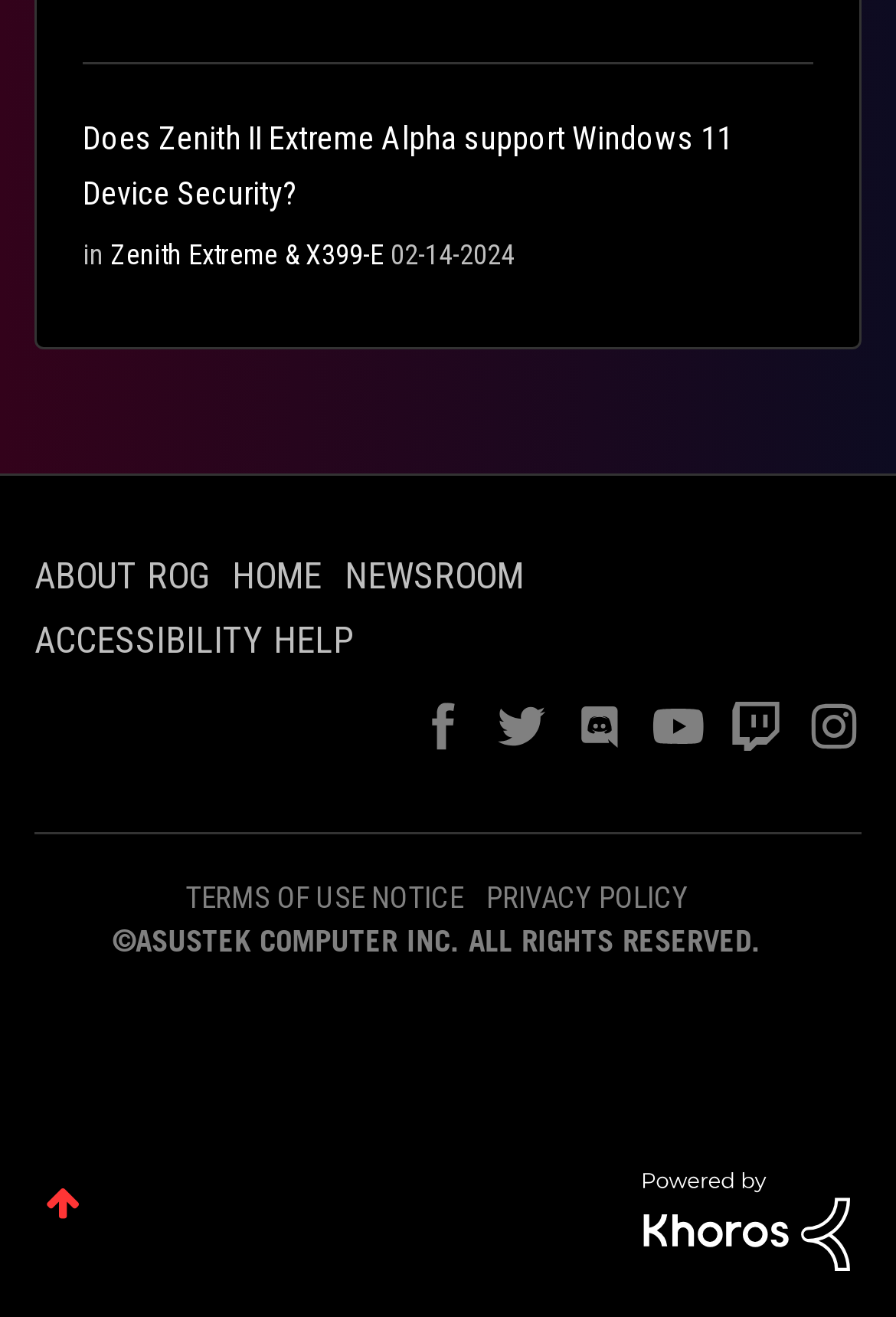Indicate the bounding box coordinates of the clickable region to achieve the following instruction: "Read the 'Zenith II Extreme Alpha support Windows 11 Device Security?' article."

[0.092, 0.09, 0.818, 0.16]